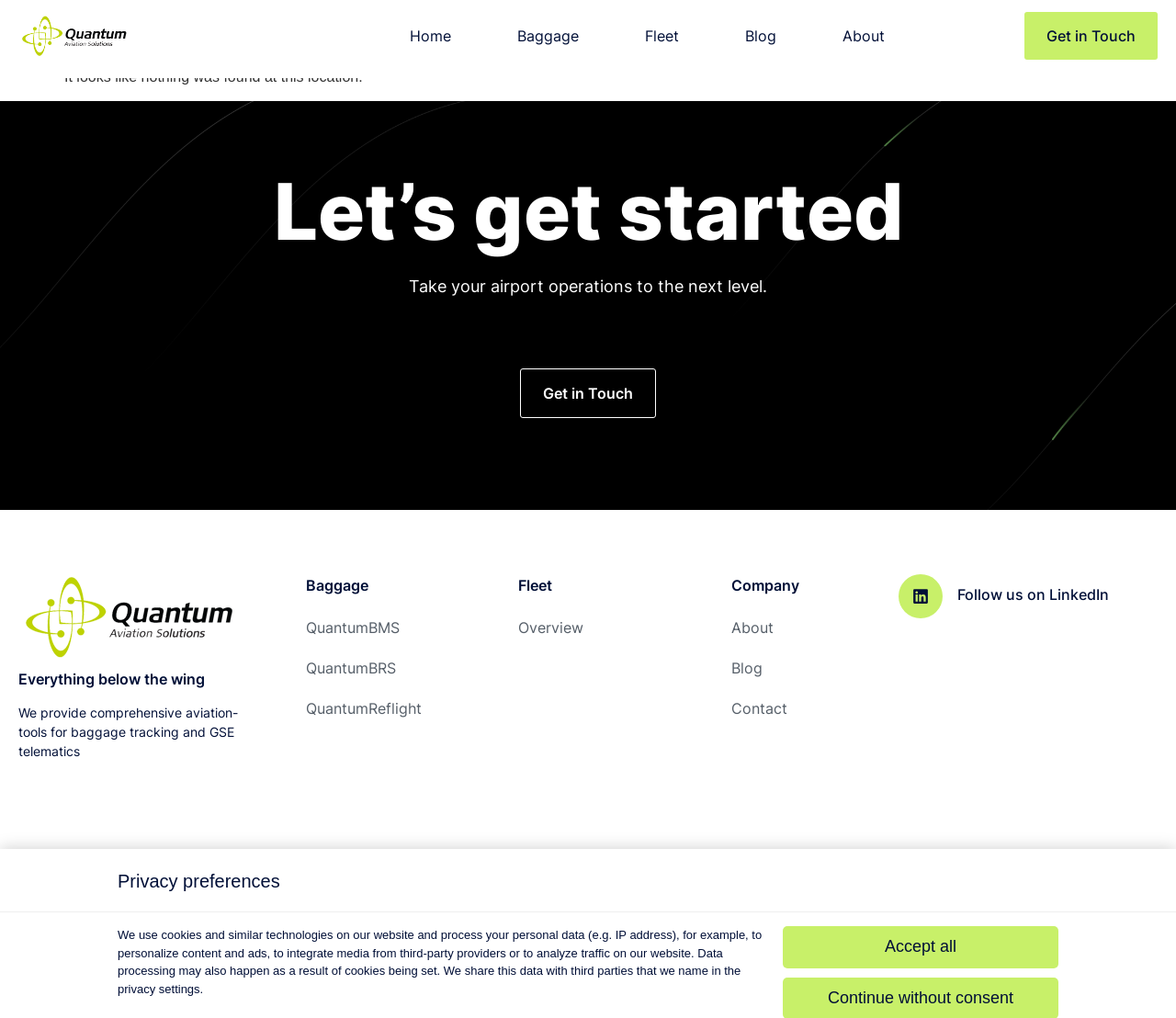Given the element description, predict the bounding box coordinates in the format (top-left x, top-left y, bottom-right x, bottom-right y), using floating point numbers between 0 and 1: About

[0.622, 0.607, 0.764, 0.625]